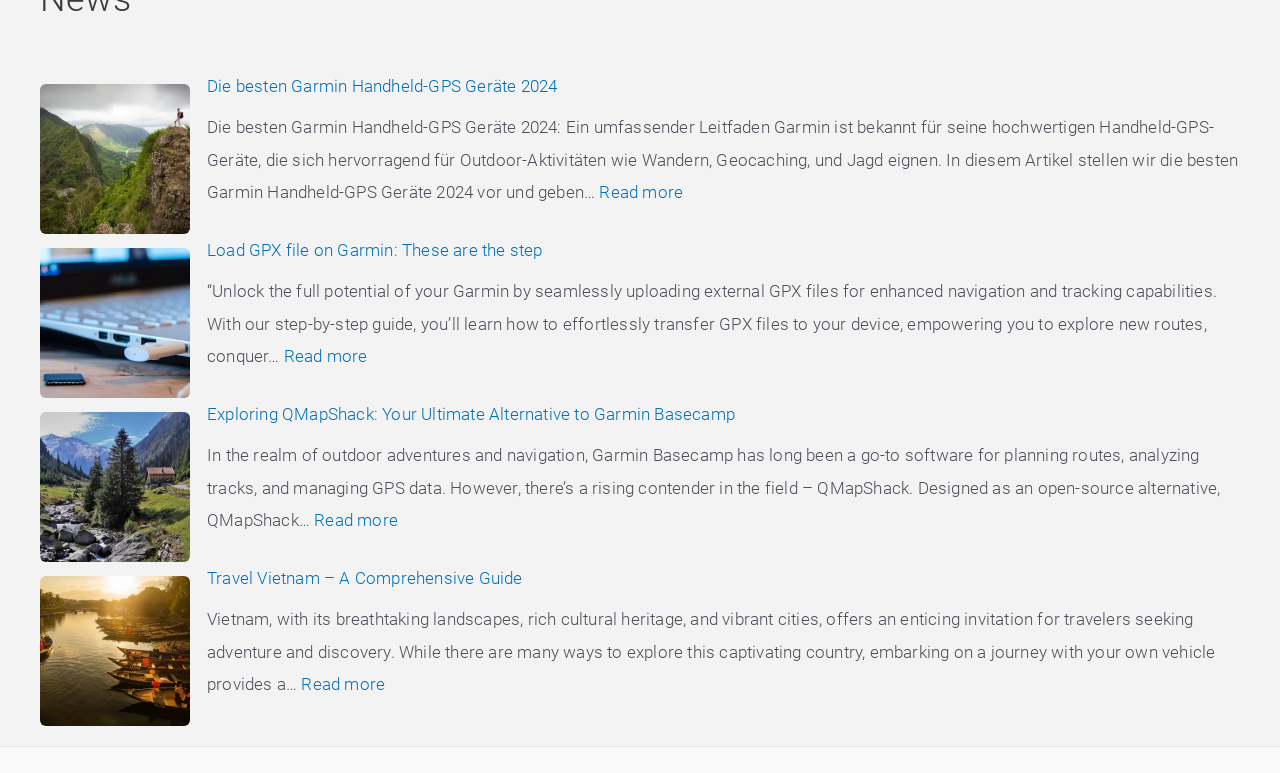Determine the bounding box coordinates of the region I should click to achieve the following instruction: "Read the comprehensive guide to traveling Vietnam". Ensure the bounding box coordinates are four float numbers between 0 and 1, i.e., [left, top, right, bottom].

[0.031, 0.746, 0.148, 0.94]